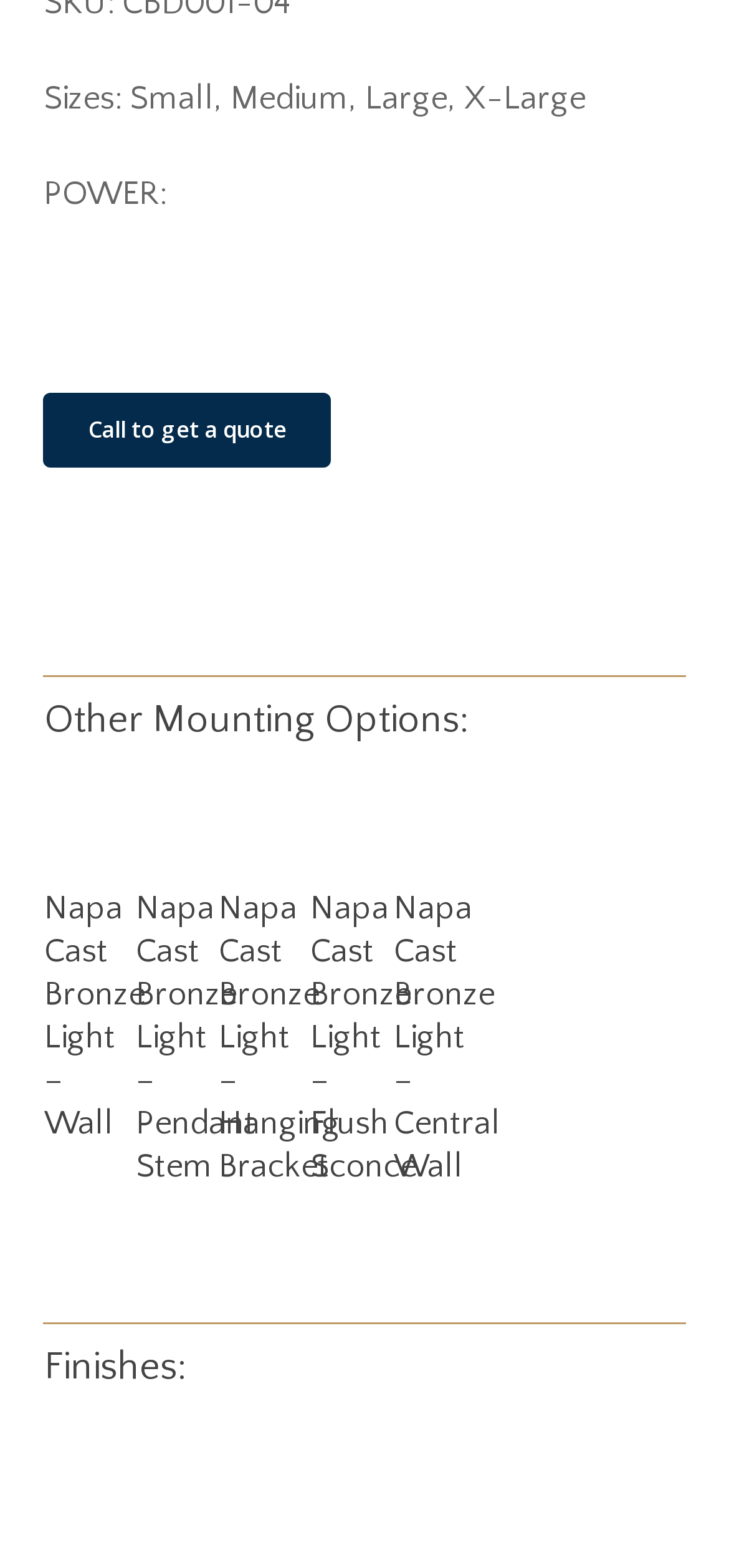Please provide the bounding box coordinates for the element that needs to be clicked to perform the following instruction: "Read more about Napa Cast Bronze Light - Hanging Bracket". The coordinates should be given as four float numbers between 0 and 1, i.e., [left, top, right, bottom].

[0.3, 0.544, 0.415, 0.621]